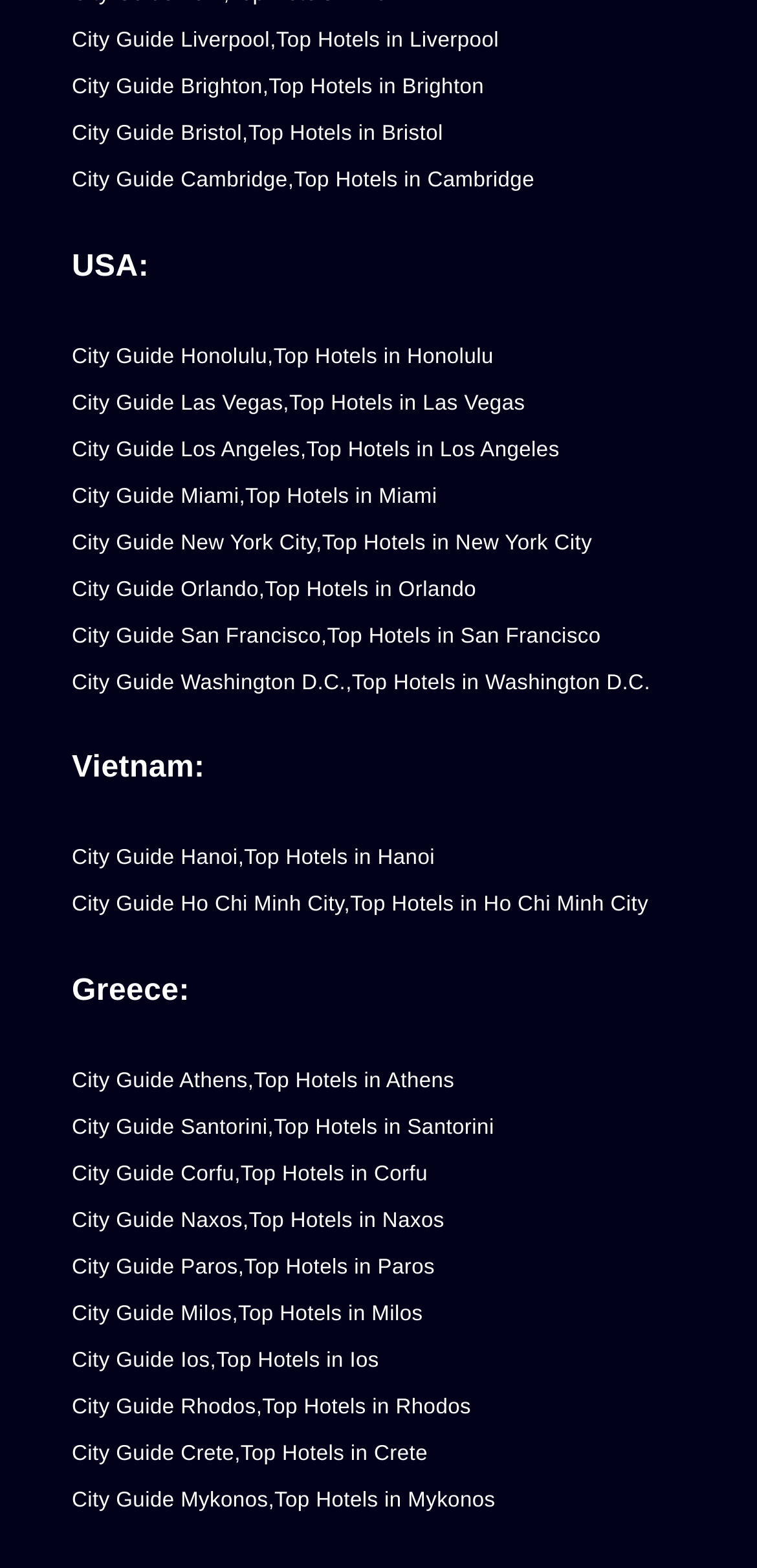Identify the coordinates of the bounding box for the element that must be clicked to accomplish the instruction: "View City Guide for Liverpool".

[0.095, 0.014, 0.365, 0.035]